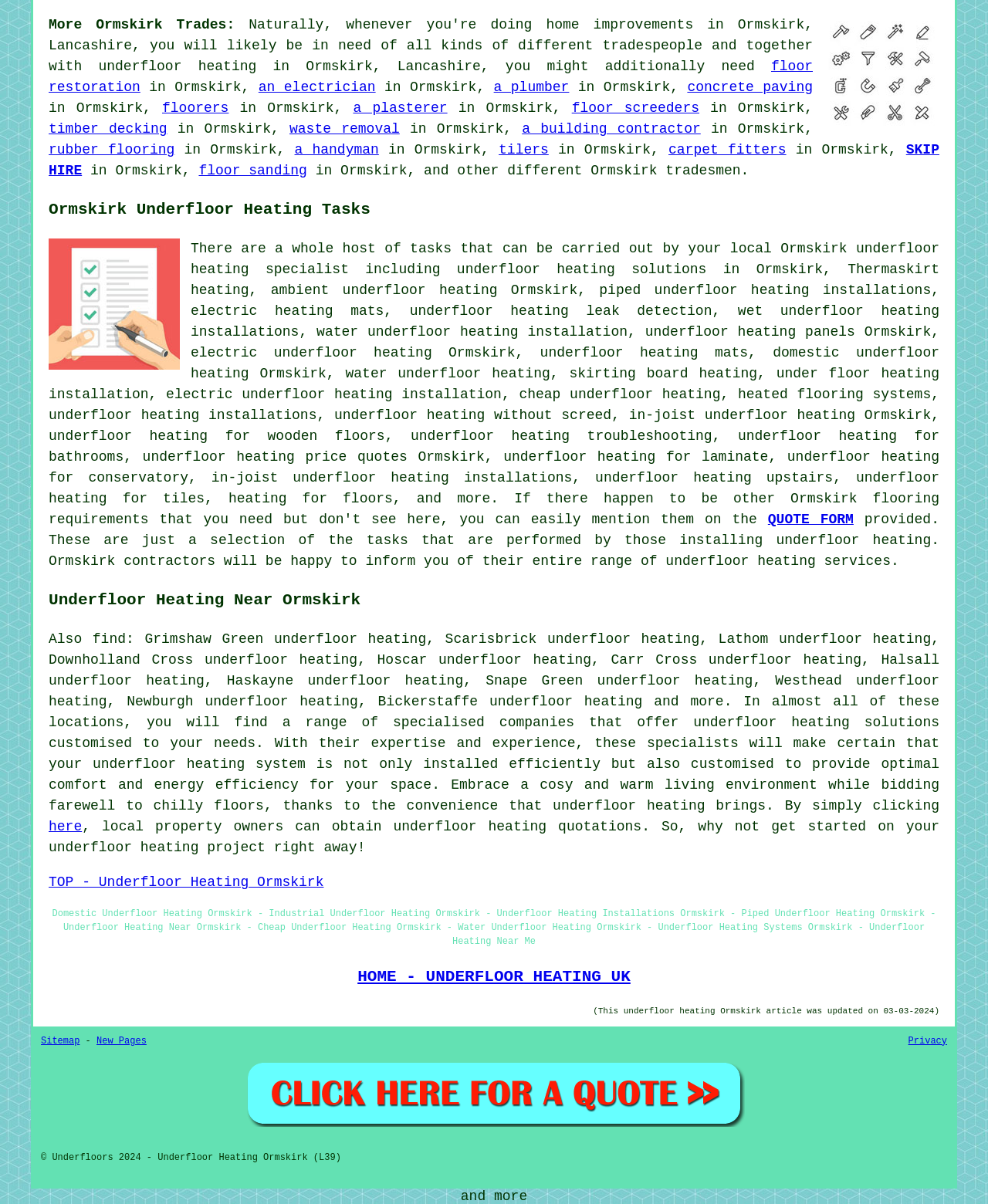Bounding box coordinates should be provided in the format (top-left x, top-left y, bottom-right x, bottom-right y) with all values between 0 and 1. Identify the bounding box for this UI element: find

[0.094, 0.524, 0.127, 0.537]